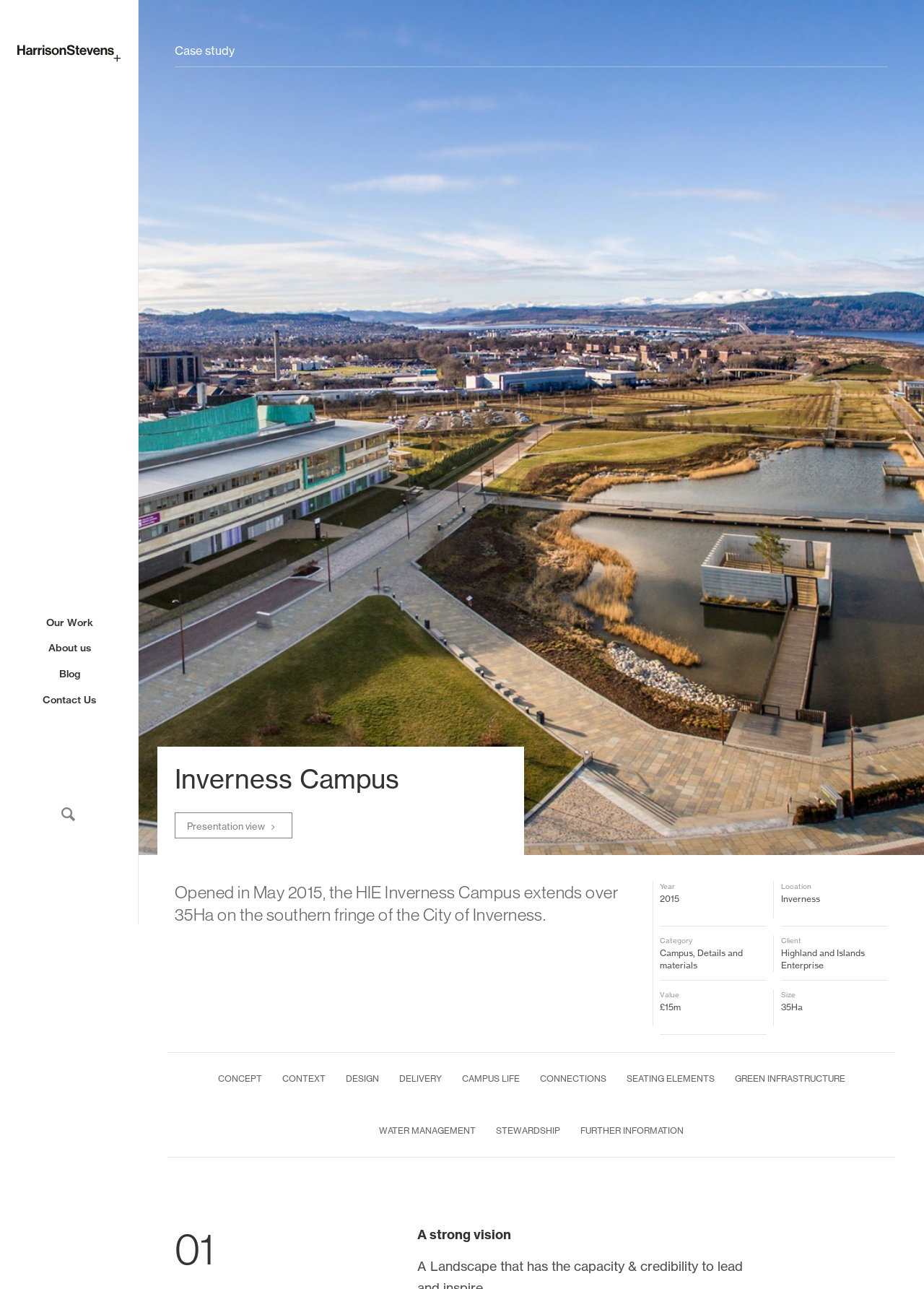What is the category of the project?
Please look at the screenshot and answer in one word or a short phrase.

Campus, Details and materials